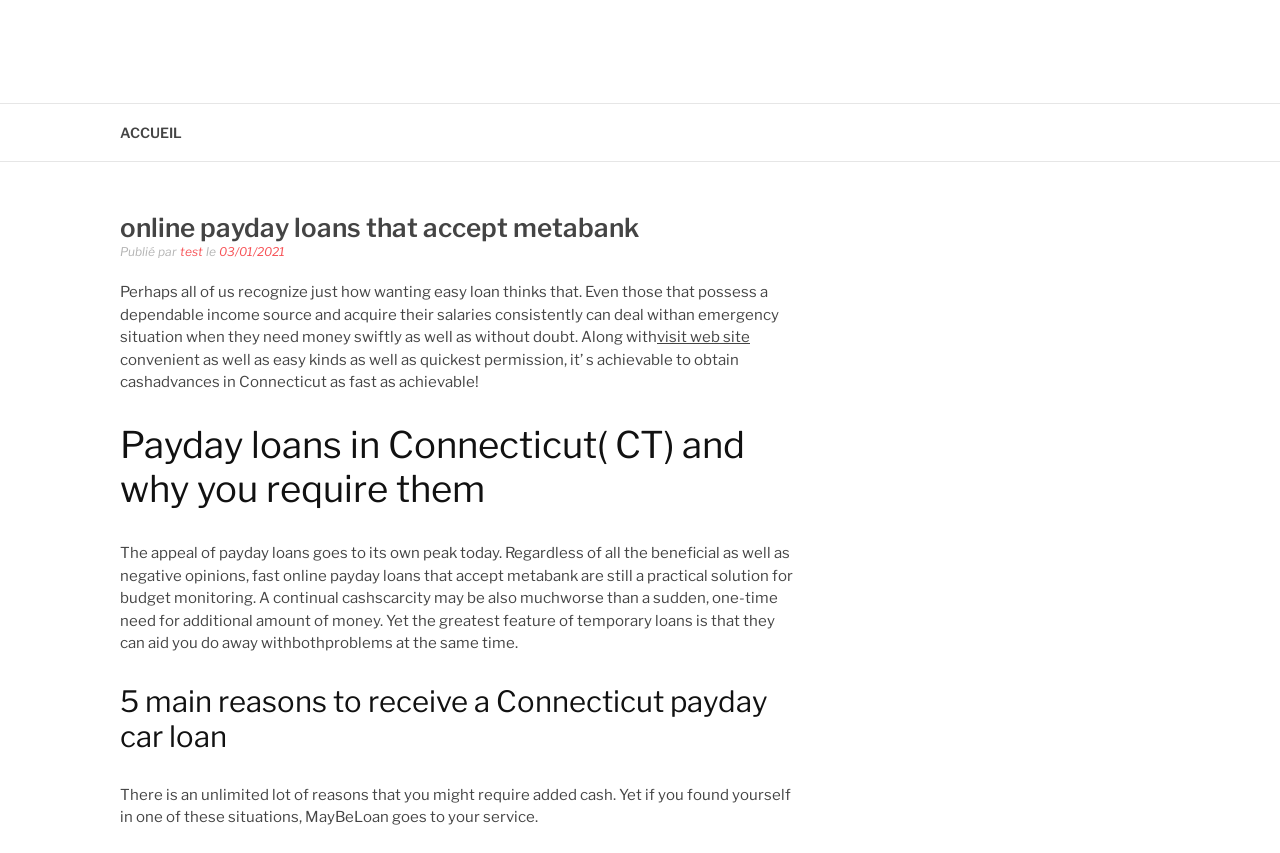Generate a detailed explanation of the webpage's features and information.

The webpage appears to be an article about payday loans, specifically in Connecticut. At the top, there is a navigation link "ACCUEIL" on the left side, followed by a header with the title "online payday loans that accept metabank". Below the title, there is a publication information section with the author "test" and the date "03/01/2021".

The main content of the article starts with a paragraph discussing the need for easy loans and how they can help in emergency situations. This paragraph is positioned near the top center of the page. Below this paragraph, there is a link to "visit web site" on the right side.

The article then continues with a section titled "Payday loans in Connecticut( CT) and why you require them", which is located near the middle of the page. This section is followed by a longer paragraph discussing the benefits of payday loans, including their ability to help with budget management and temporary cash shortages.

Further down the page, there is another section titled "5 main reasons to receive a Connecticut payday car loan", which is positioned near the bottom center of the page. This section is followed by a final paragraph discussing the various reasons why one might need additional cash and how MayBeLoan can provide assistance.

Throughout the page, there are no images, but there are several links and headings that break up the text into distinct sections. The overall layout is organized, with clear headings and concise text.